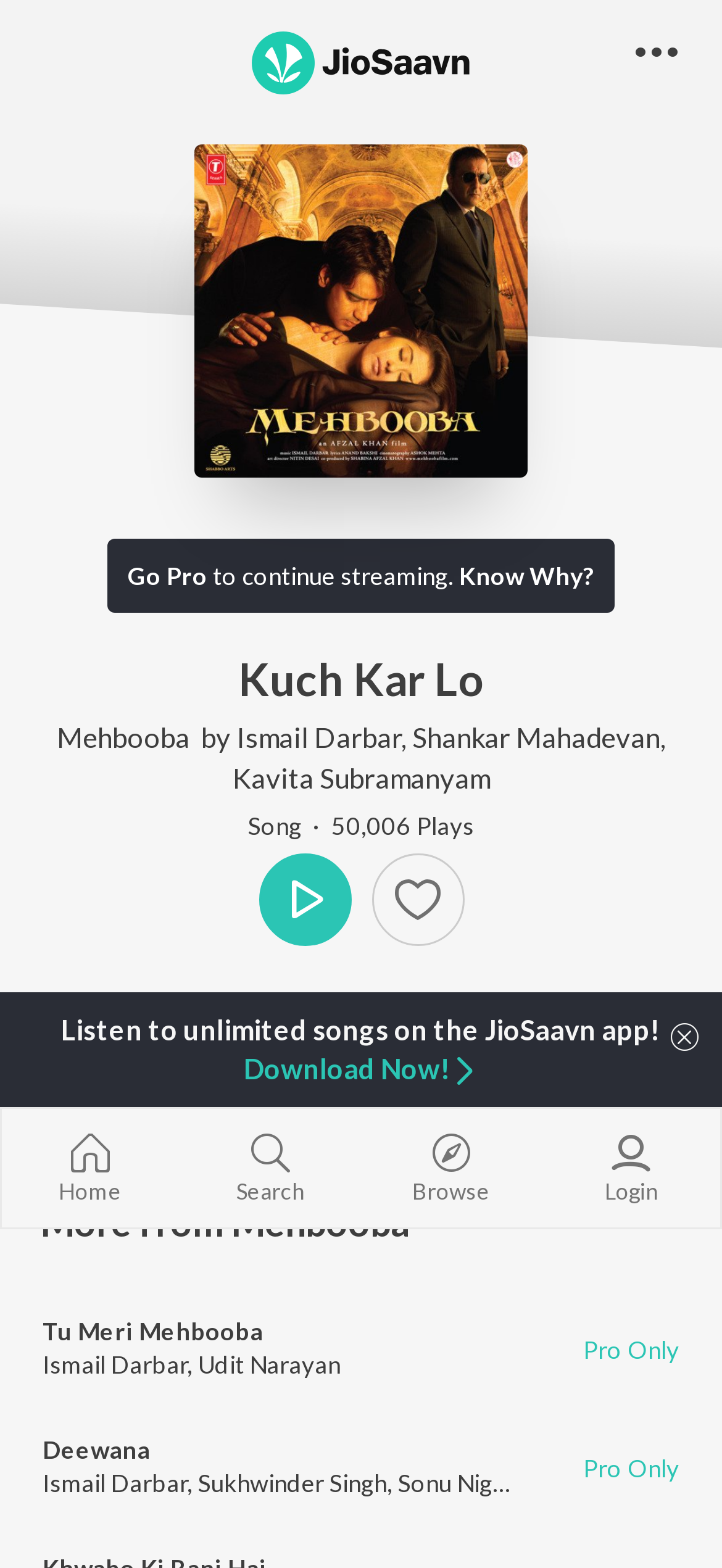Please give a one-word or short phrase response to the following question: 
What is the name of the song?

Kuch Kar Lo